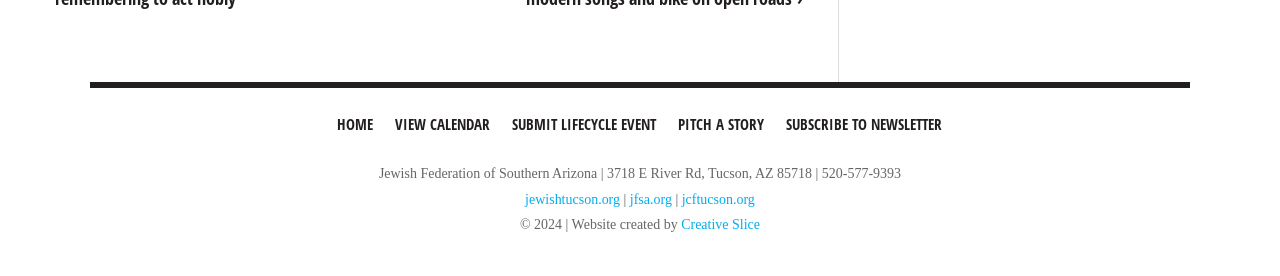Locate the bounding box coordinates of the area you need to click to fulfill this instruction: 'Visit the 'Archived Issues' page'. The coordinates must be in the form of four float numbers ranging from 0 to 1: [left, top, right, bottom].

None